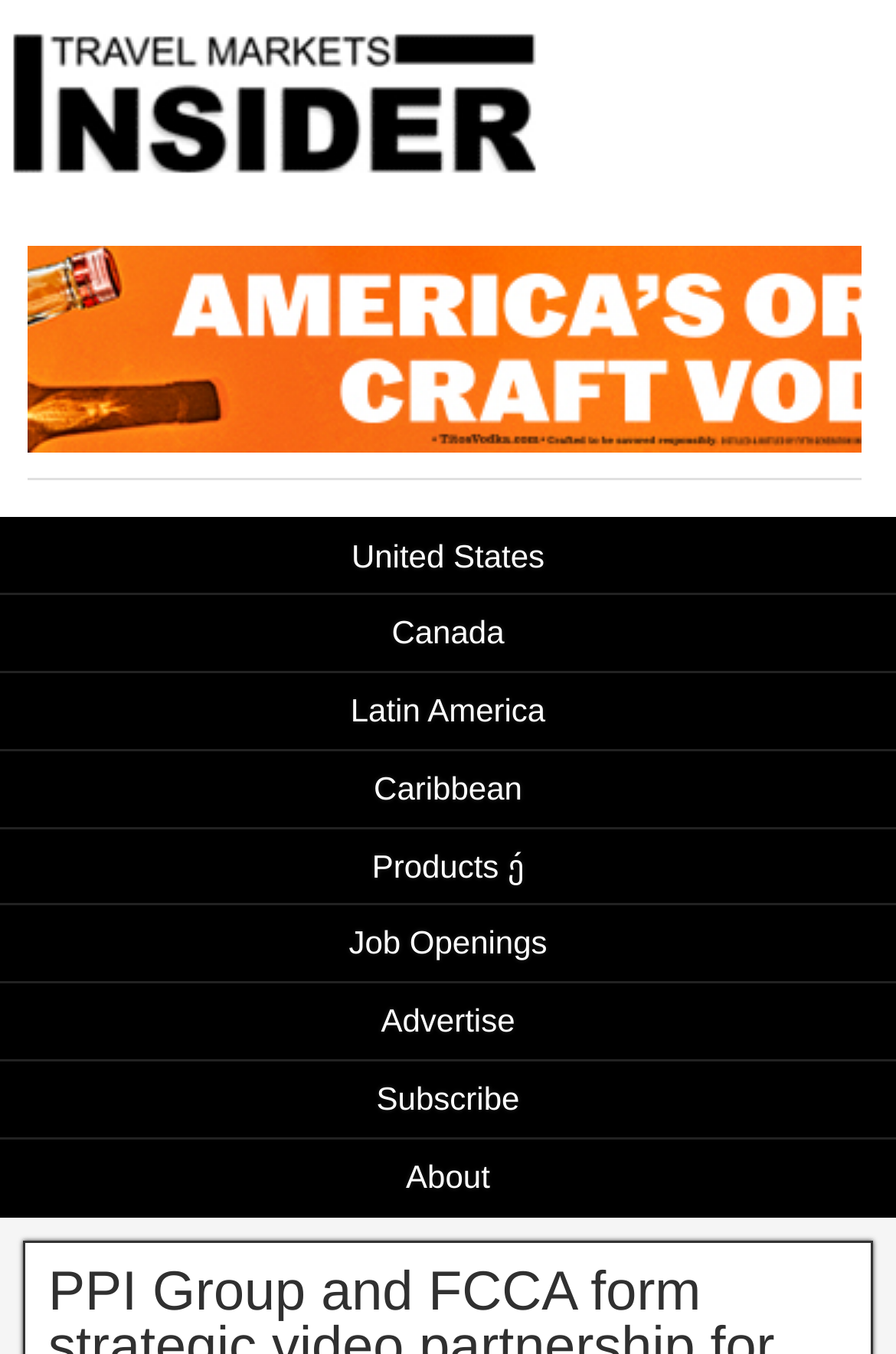Answer succinctly with a single word or phrase:
Is there an image on the webpage?

Yes